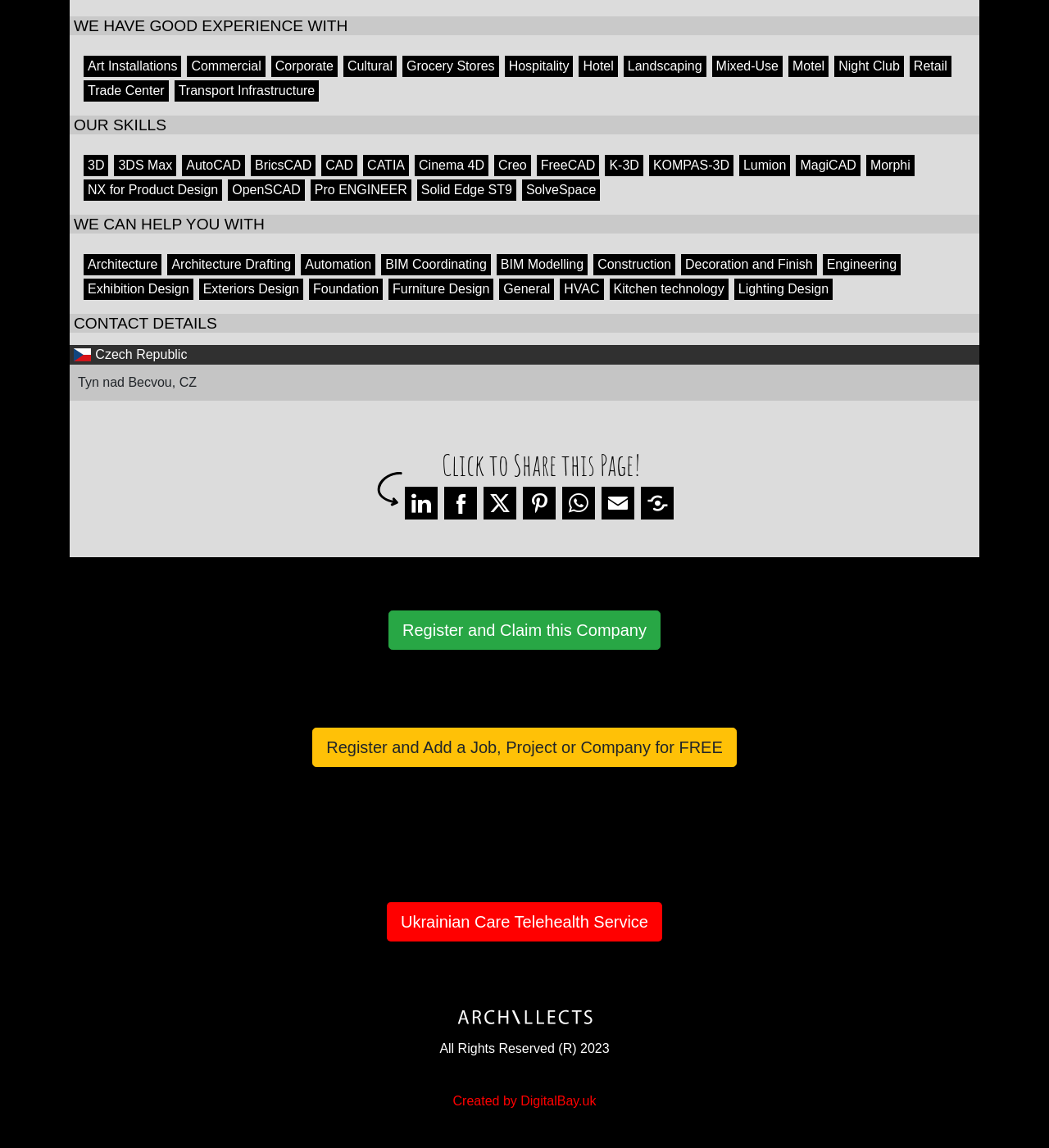Please predict the bounding box coordinates of the element's region where a click is necessary to complete the following instruction: "Post to X (Twitter)". The coordinates should be represented by four float numbers between 0 and 1, i.e., [left, top, right, bottom].

[0.495, 0.424, 0.526, 0.453]